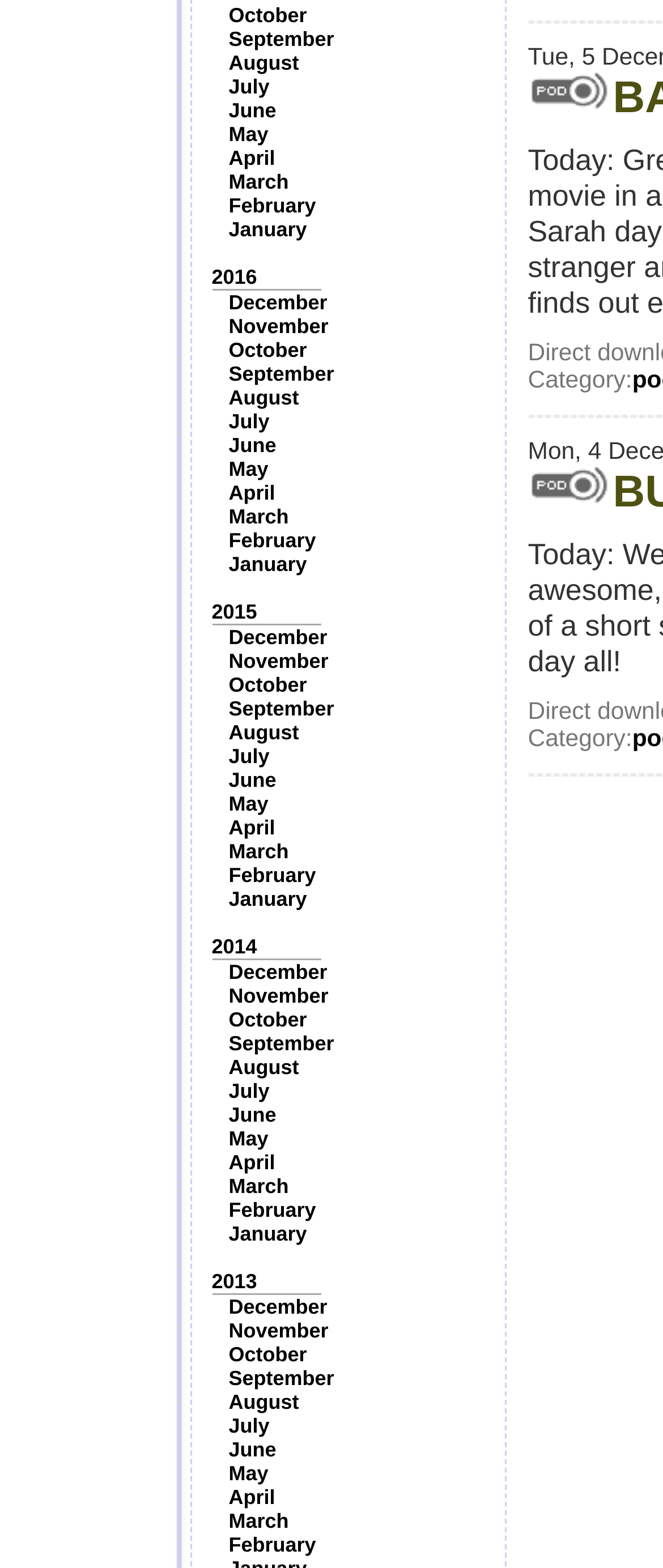Reply to the question below using a single word or brief phrase:
What is the position of the 'October' link in the first year?

First